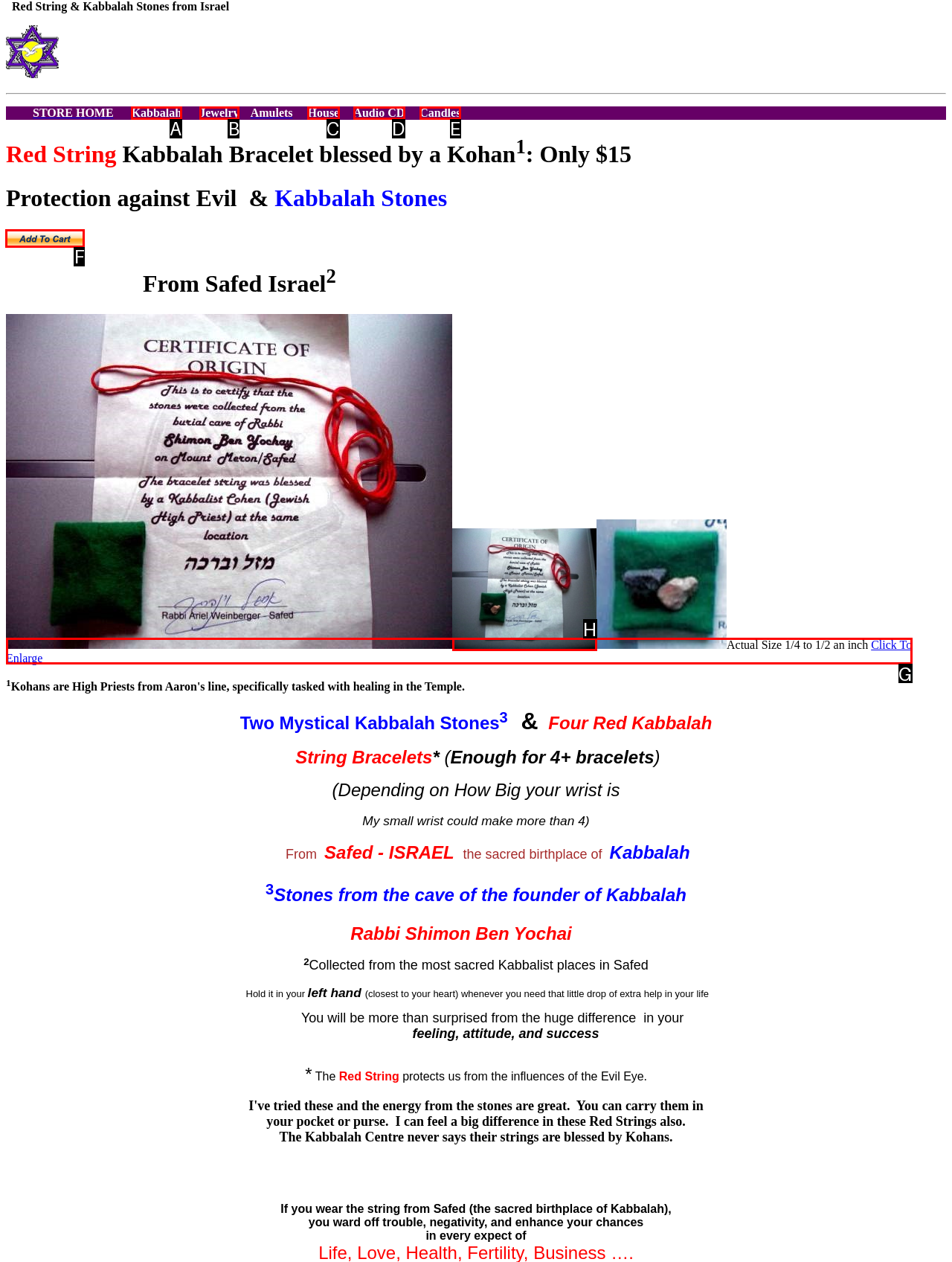Identify the letter of the option that should be selected to accomplish the following task: Click the 'Make payments with PayPal' button. Provide the letter directly.

F